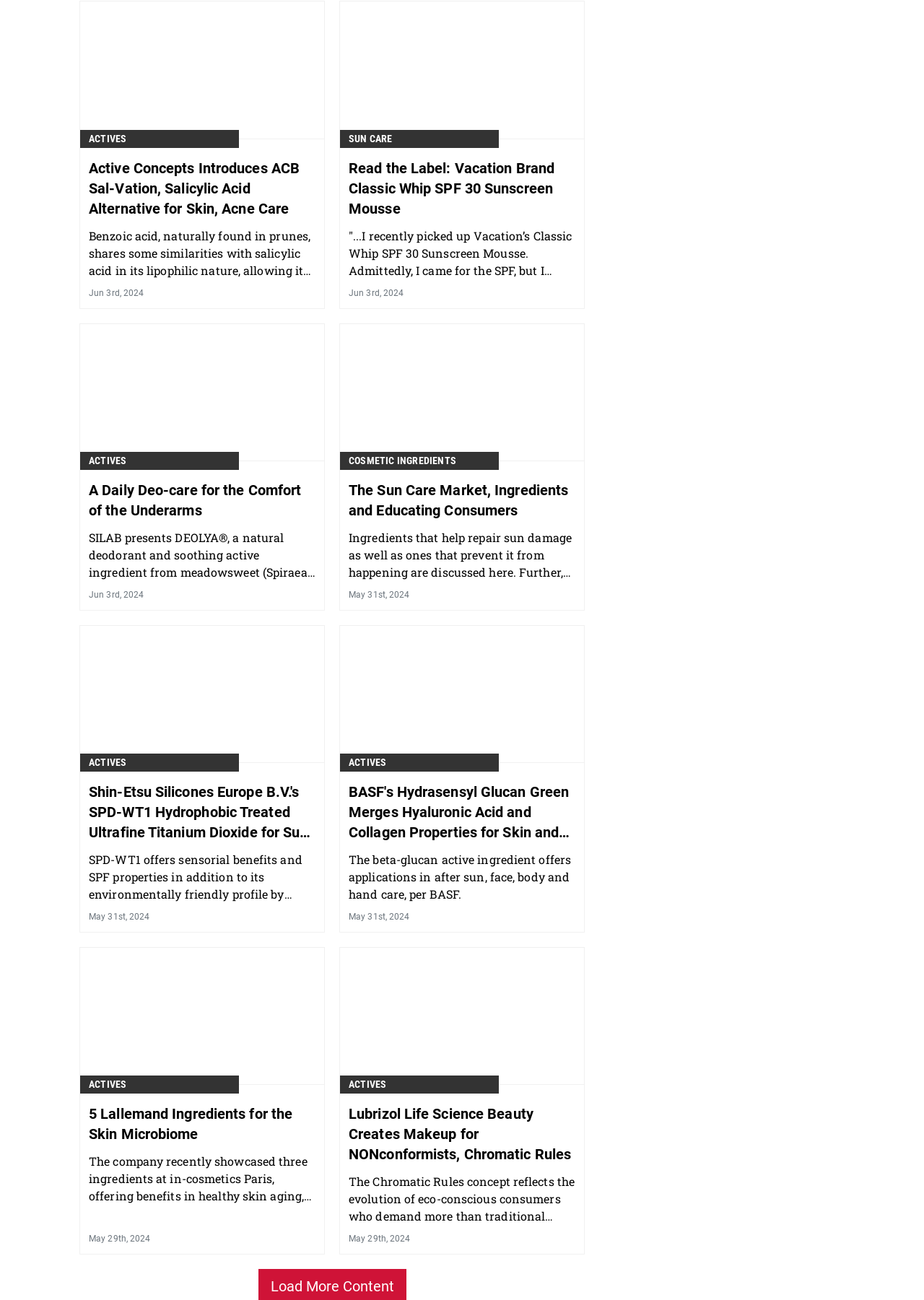Locate the bounding box coordinates of the element that should be clicked to fulfill the instruction: "Explore BASF's Hydrasensyl Glucan Green Merges Hyaluronic Acid and Collagen Properties for Skin and Sun Care".

[0.377, 0.601, 0.623, 0.651]